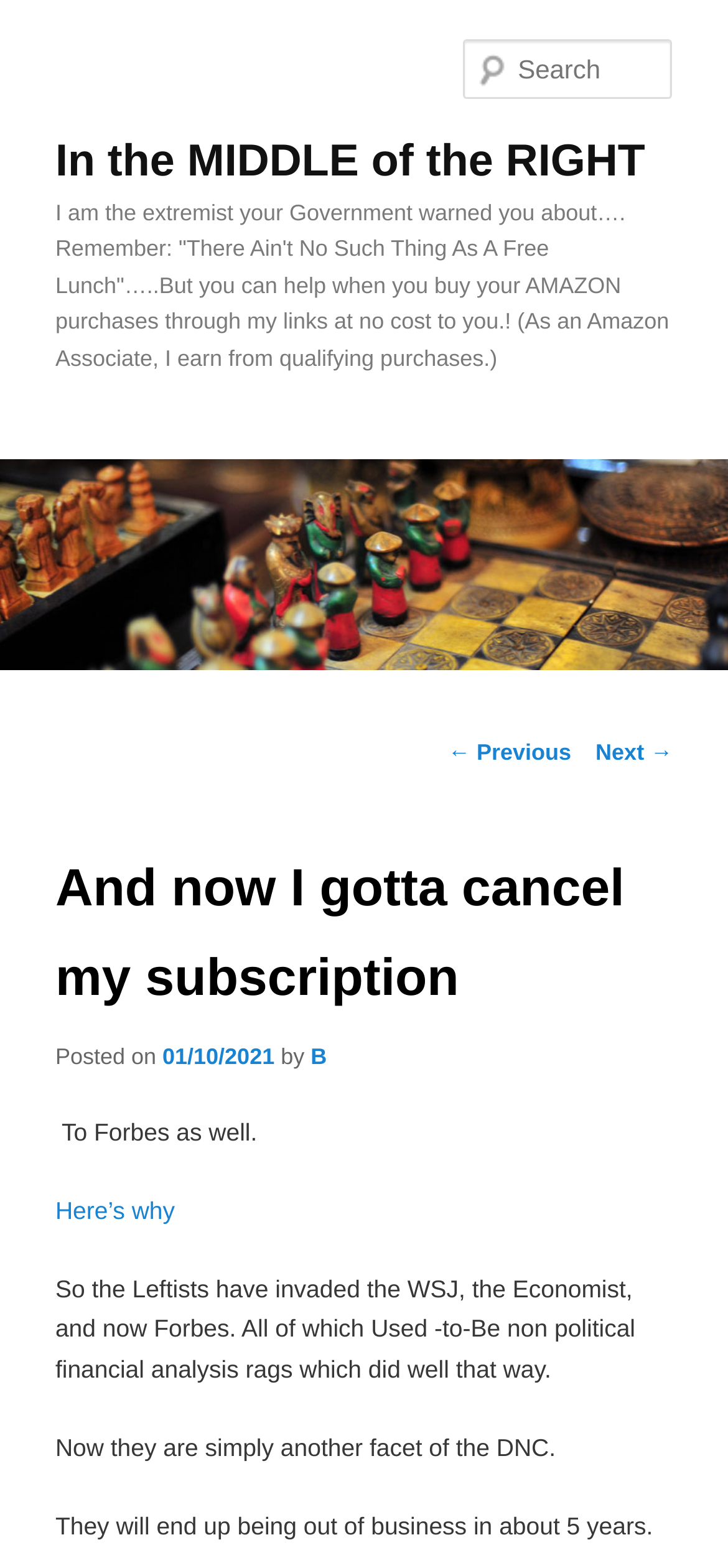What is the date of the article?
From the details in the image, provide a complete and detailed answer to the question.

I found the date of the article by looking at the section that says 'Posted on' and then finding the link that shows the date, which is '01/10/2021'.